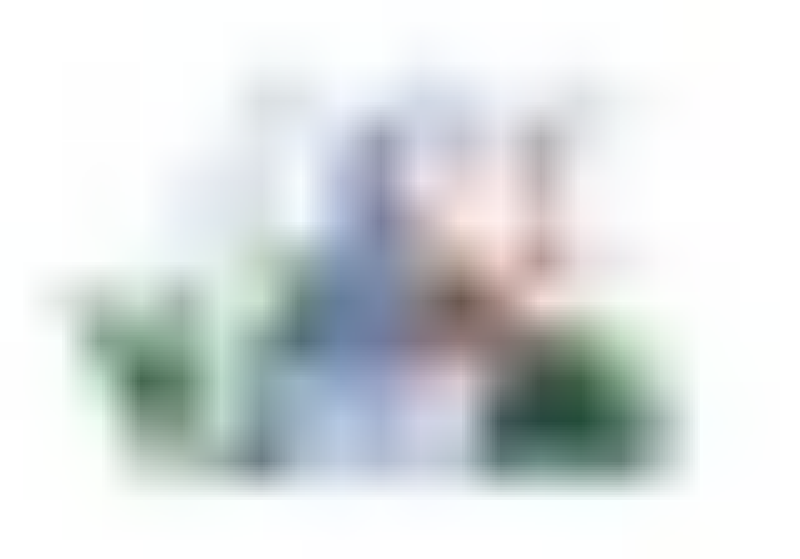What is the office's priority?
From the image, respond with a single word or phrase.

Health and sanitary practices